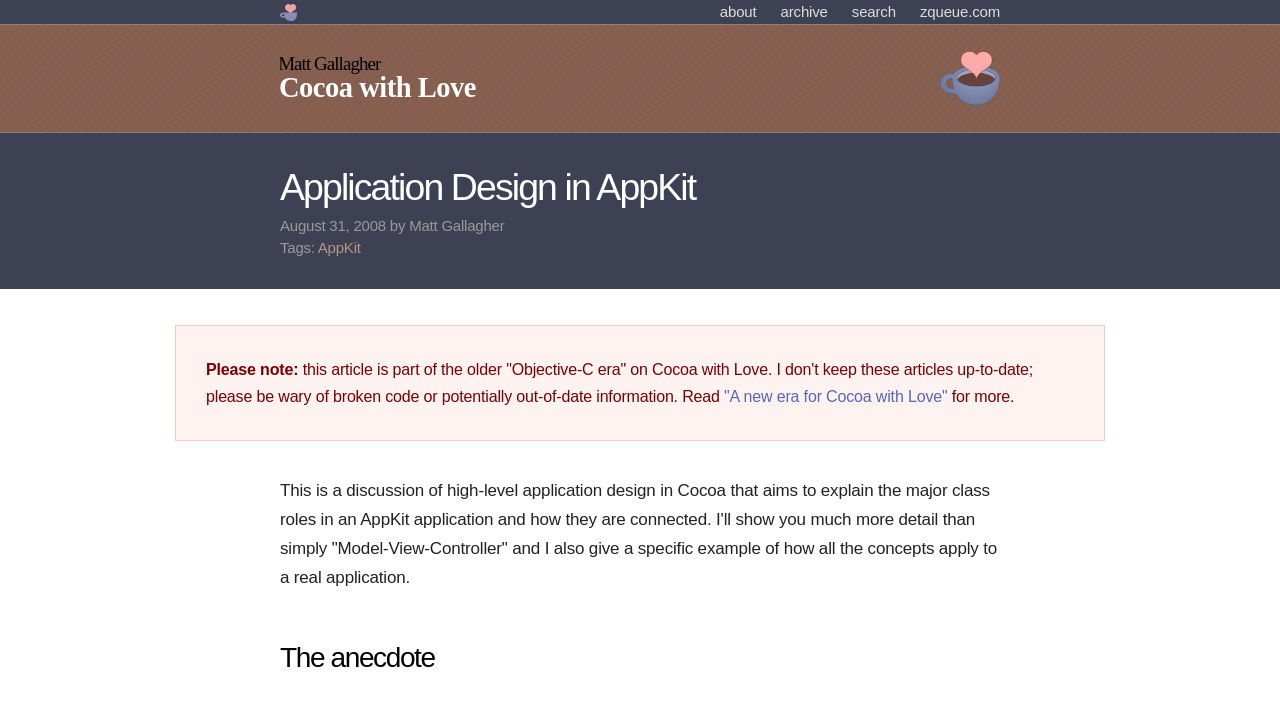Specify the bounding box coordinates of the element's area that should be clicked to execute the given instruction: "Search". The coordinates should be four float numbers between 0 and 1, i.e., [left, top, right, bottom].

None